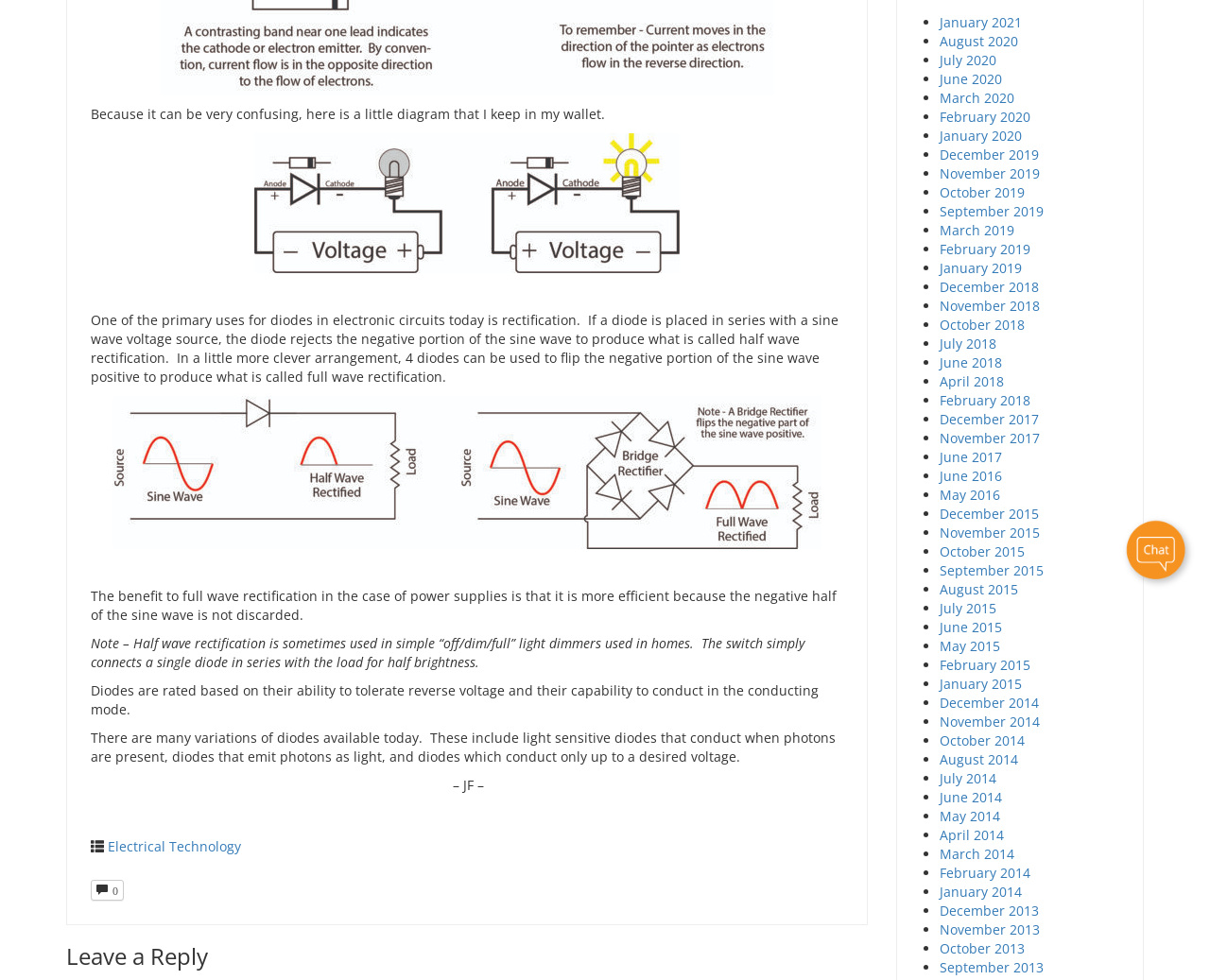Provide the bounding box coordinates of the UI element that matches the description: "0".

[0.075, 0.898, 0.102, 0.919]